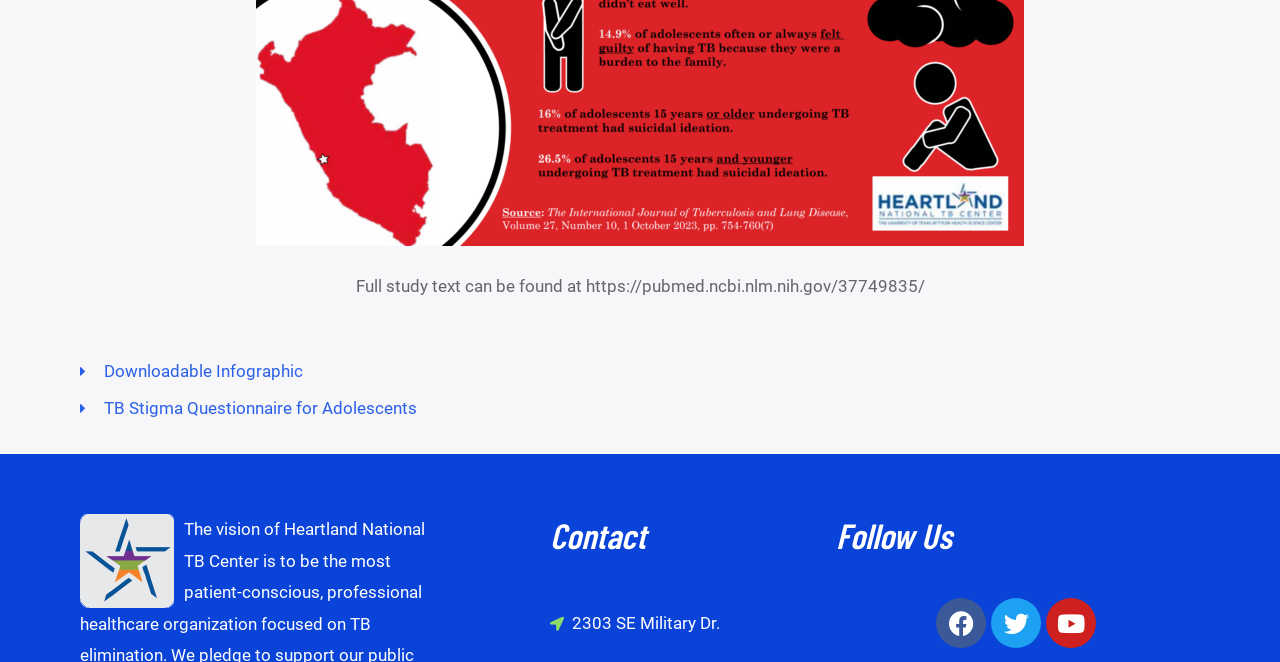Based on the visual content of the image, answer the question thoroughly: What is the questionnaire for?

The questionnaire can be found in the link element with the text 'TB Stigma Questionnaire for Adolescents', which suggests that the questionnaire is specifically designed for adolescents.